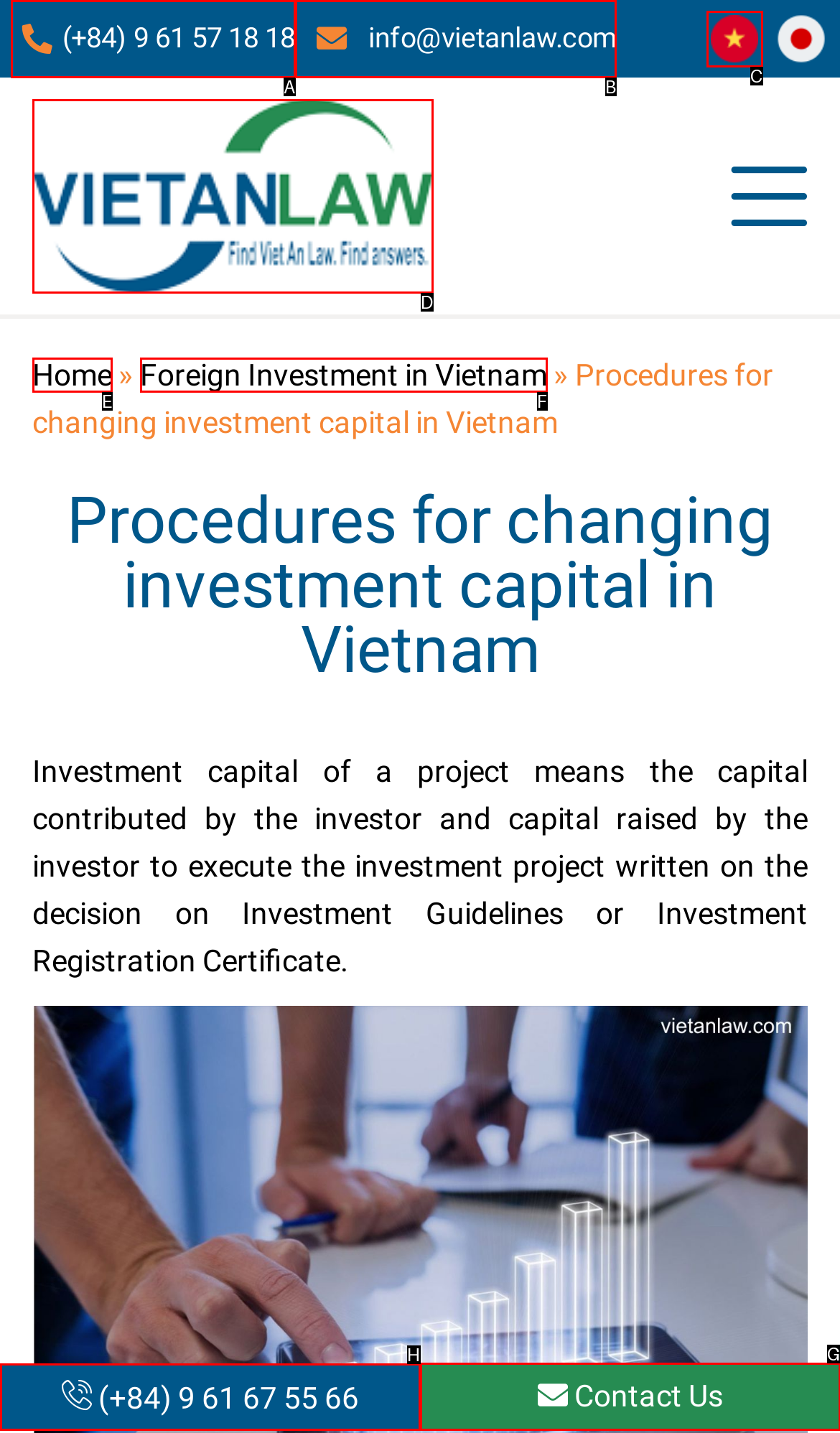Select the correct UI element to click for this task: Click the 'Contact us' link.
Answer using the letter from the provided options.

G